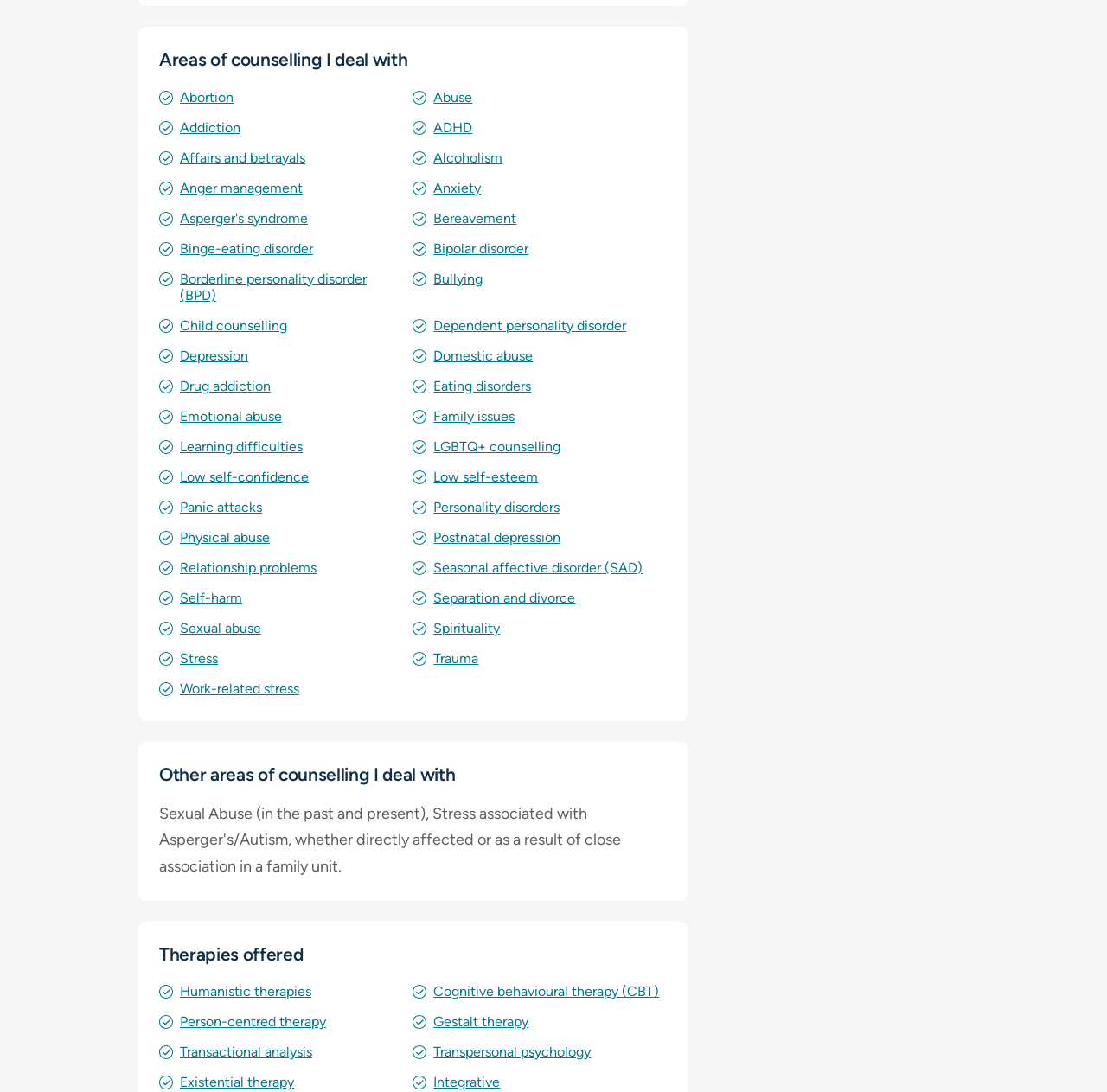What is the counselling area related to childhood?
Using the visual information, reply with a single word or short phrase.

Child counselling